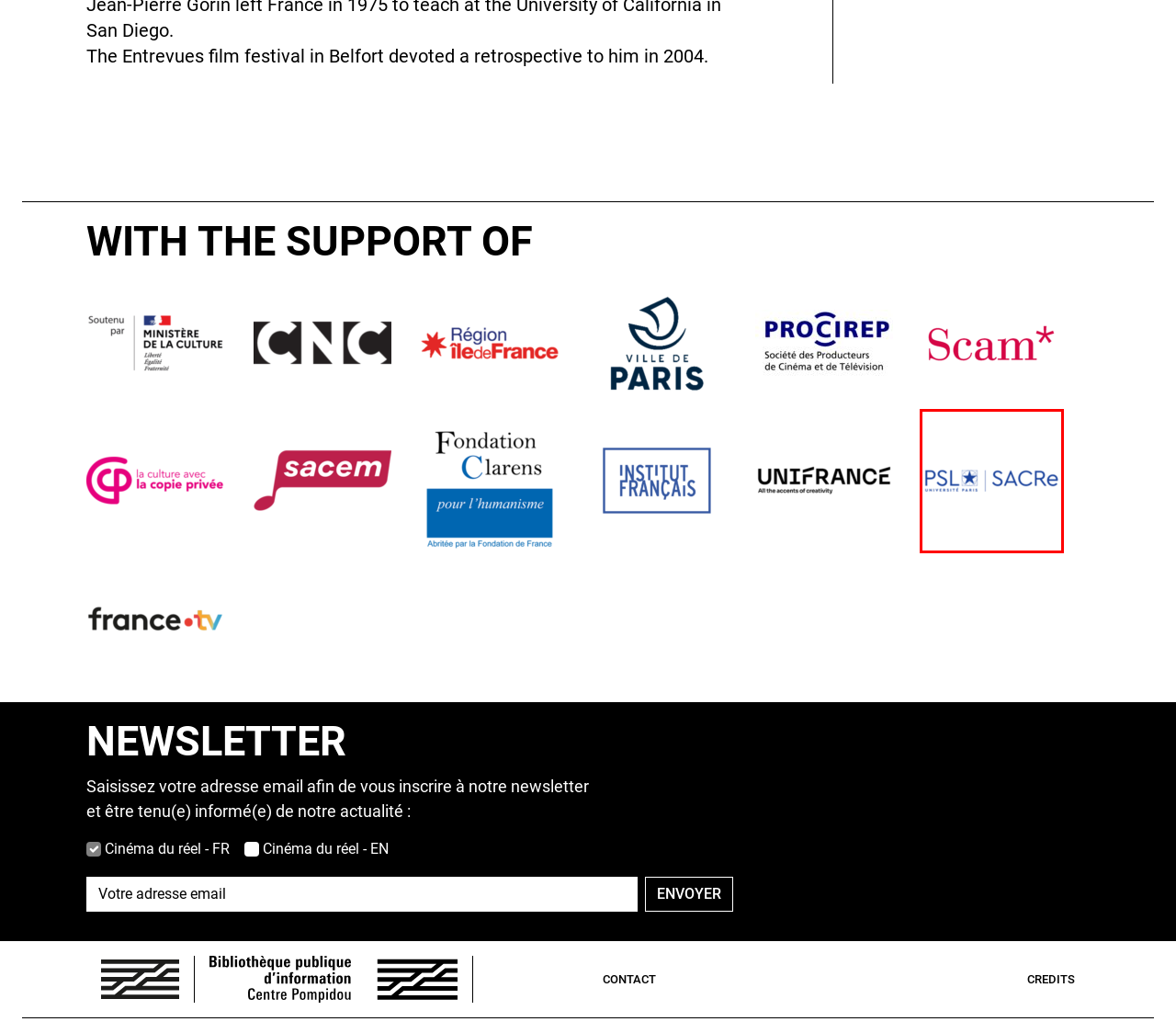Observe the provided screenshot of a webpage that has a red rectangle bounding box. Determine the webpage description that best matches the new webpage after clicking the element inside the red bounding box. Here are the candidates:
A. Bibliothèque publique d'information | Bpi
B. Page d'accueil | Région Île-de-France
C. Accueil | SACRe, le Laboratoire
D. Accueil - Centre Pompidou
E. Contact • Cinéma du Réel
F. Soutien à la création cinéma, séries, TV, jeu vidéo | CNC
G. Credits • Cinéma du Réel
H. Ministère de la Culture

C